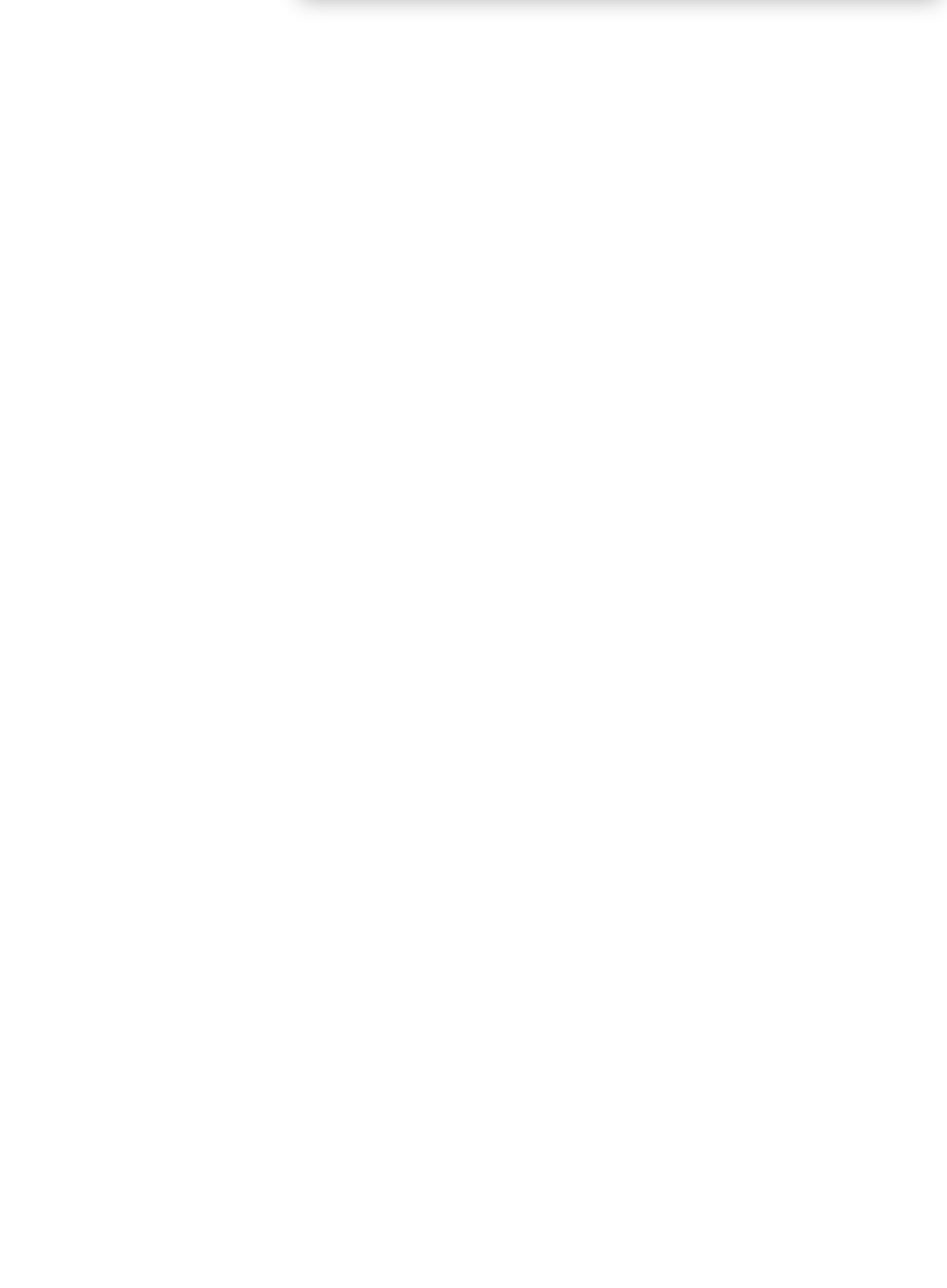Look at the image and give a detailed response to the following question: What is the contact information for the IAS?

The webpage provides contact information for the IAS, including a phone number (079 – 750 71 50) and an email address (info@ias.nl), which can be used for help with submitting a claim or for questions about a dossier.